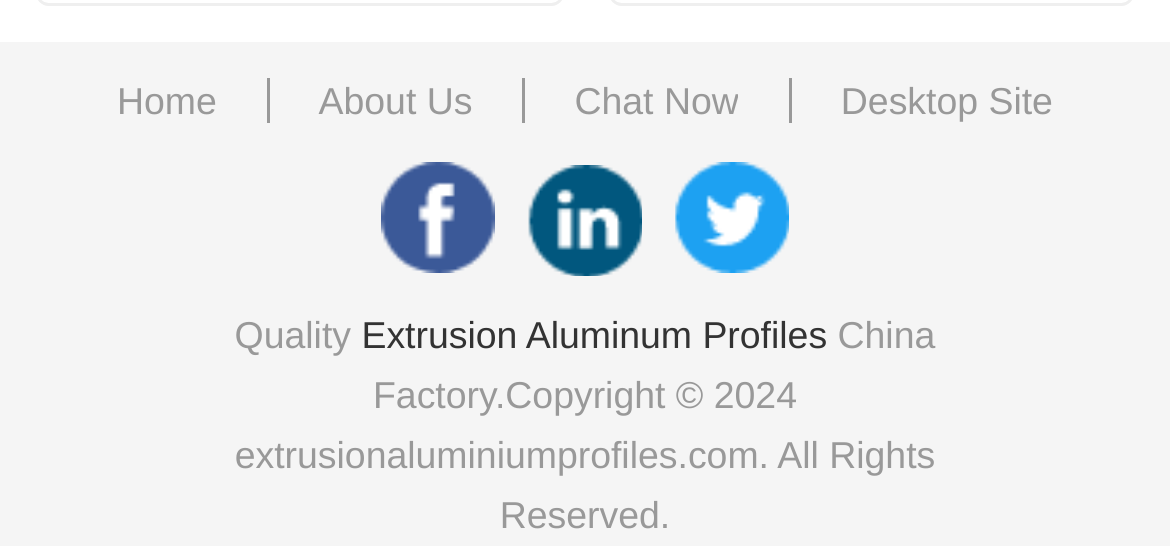Please identify the bounding box coordinates of the element that needs to be clicked to perform the following instruction: "view desktop site".

[0.719, 0.132, 0.9, 0.242]